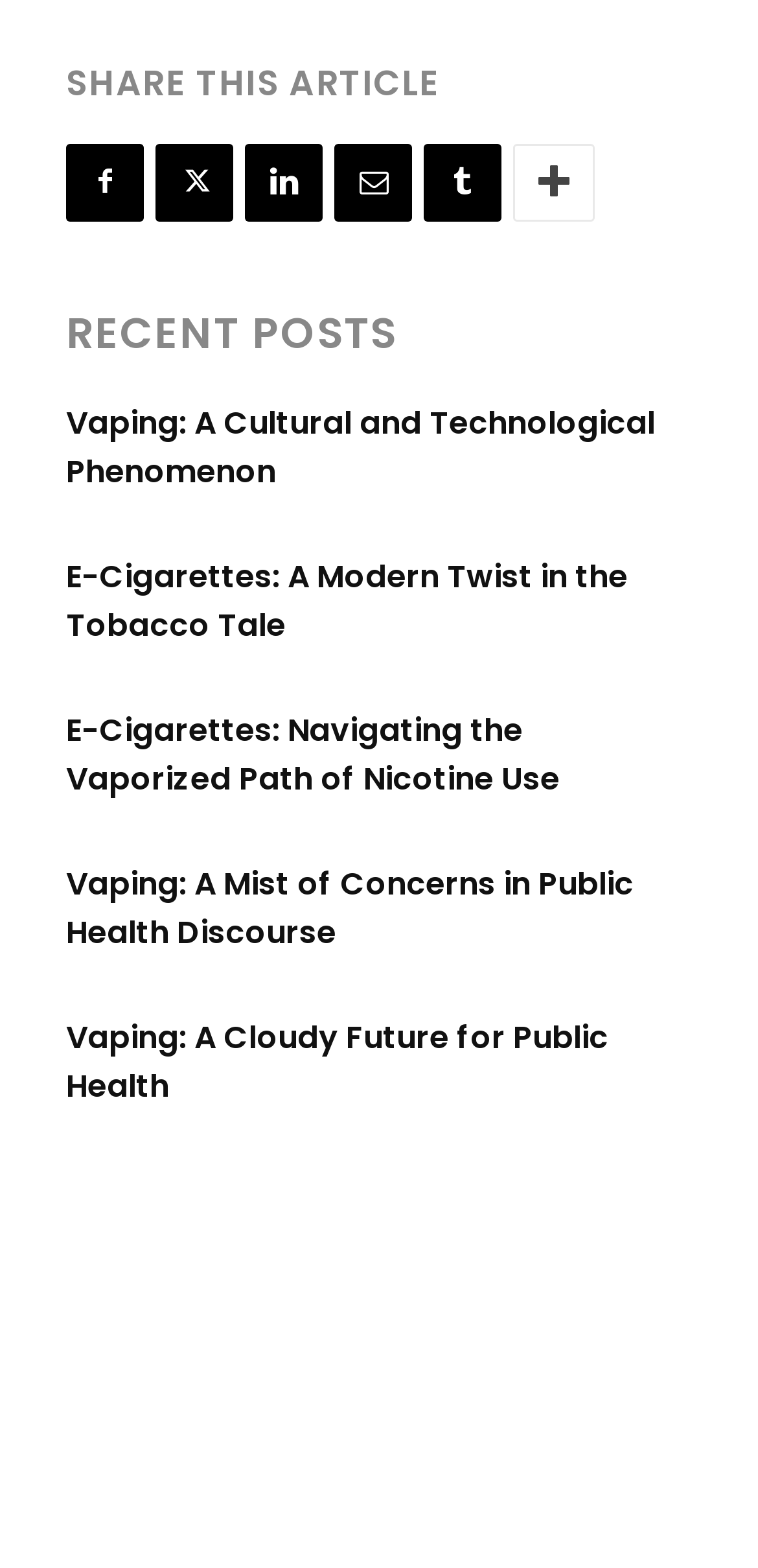Can you pinpoint the bounding box coordinates for the clickable element required for this instruction: "Read 'Vaping: A Cultural and Technological Phenomenon'"? The coordinates should be four float numbers between 0 and 1, i.e., [left, top, right, bottom].

[0.087, 0.255, 0.864, 0.315]